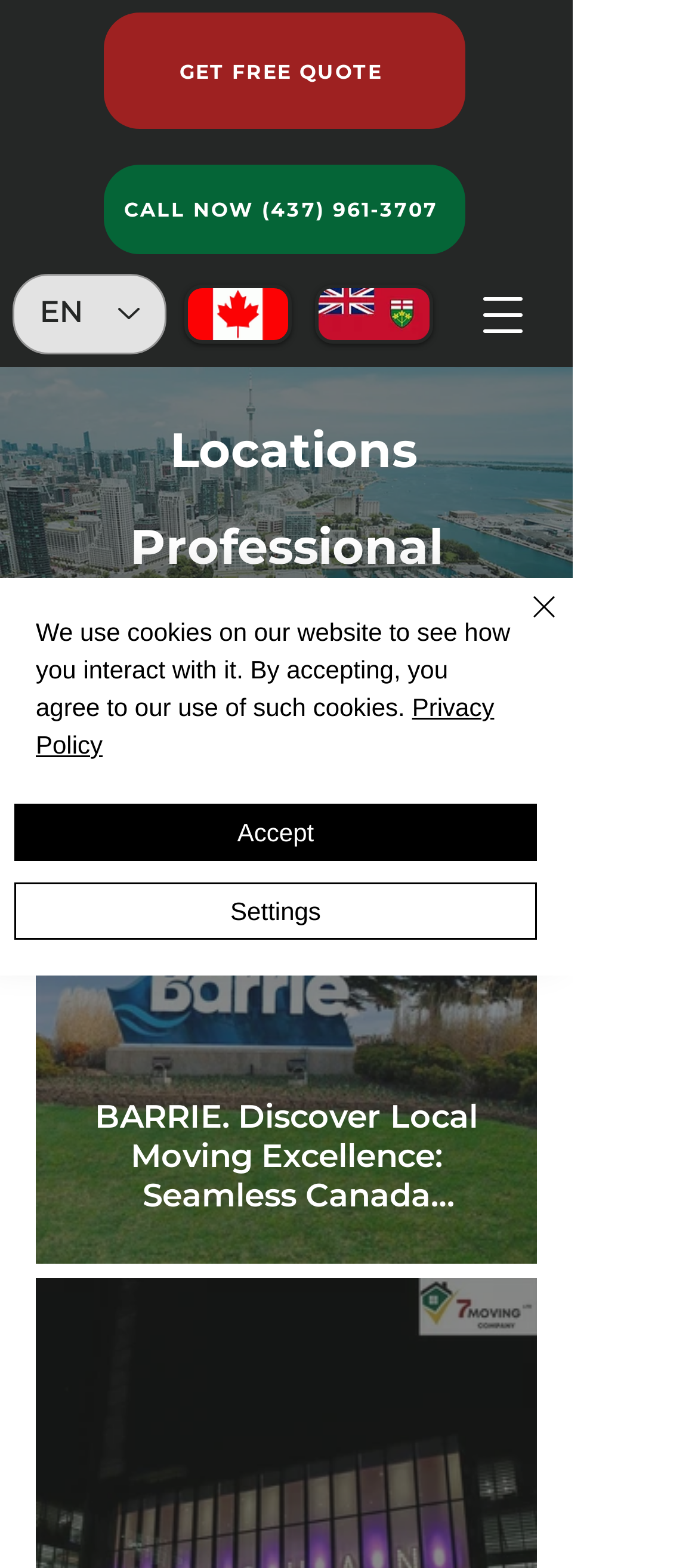Locate the bounding box coordinates of the element I should click to achieve the following instruction: "Open navigation menu".

[0.644, 0.172, 0.797, 0.229]